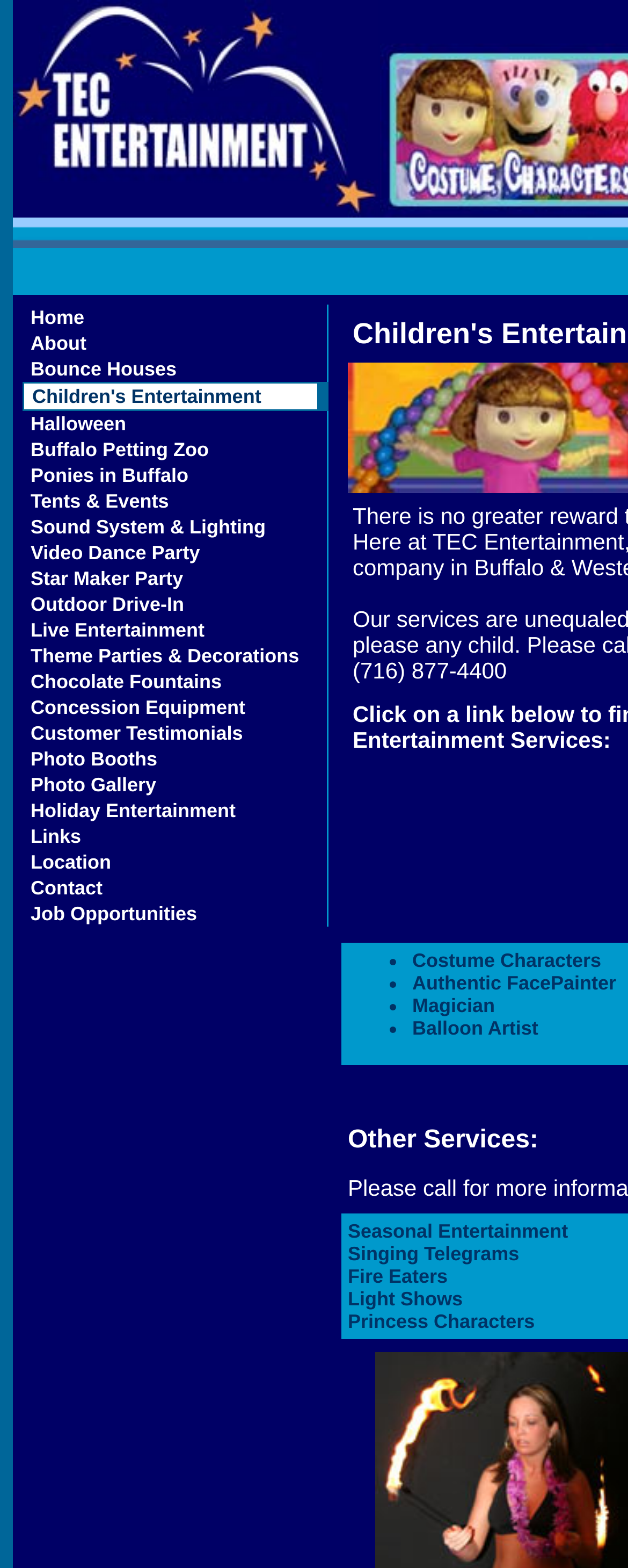Point out the bounding box coordinates of the section to click in order to follow this instruction: "Click on the 'Home' link".

[0.036, 0.194, 0.523, 0.211]